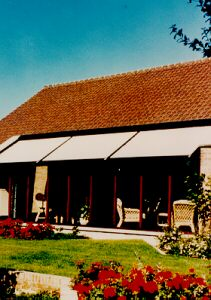Explain in detail what you see in the image.

The image showcases a charming residential building featuring stylish retractable awnings that provide shade and enhance the outdoor space. The structure boasts a sloped, tiled roof and large windows framed in a rich wooden finish, which complement the inviting porch area adorned with elegant seating. In the foreground, a vibrant flower bed filled with colorful blooms adds vitality to the scene, creating a serene environment perfect for relaxation. This design emphasizes functionality and aesthetics, making it a delightful addition to any home, particularly in outdoor dining or leisure settings.